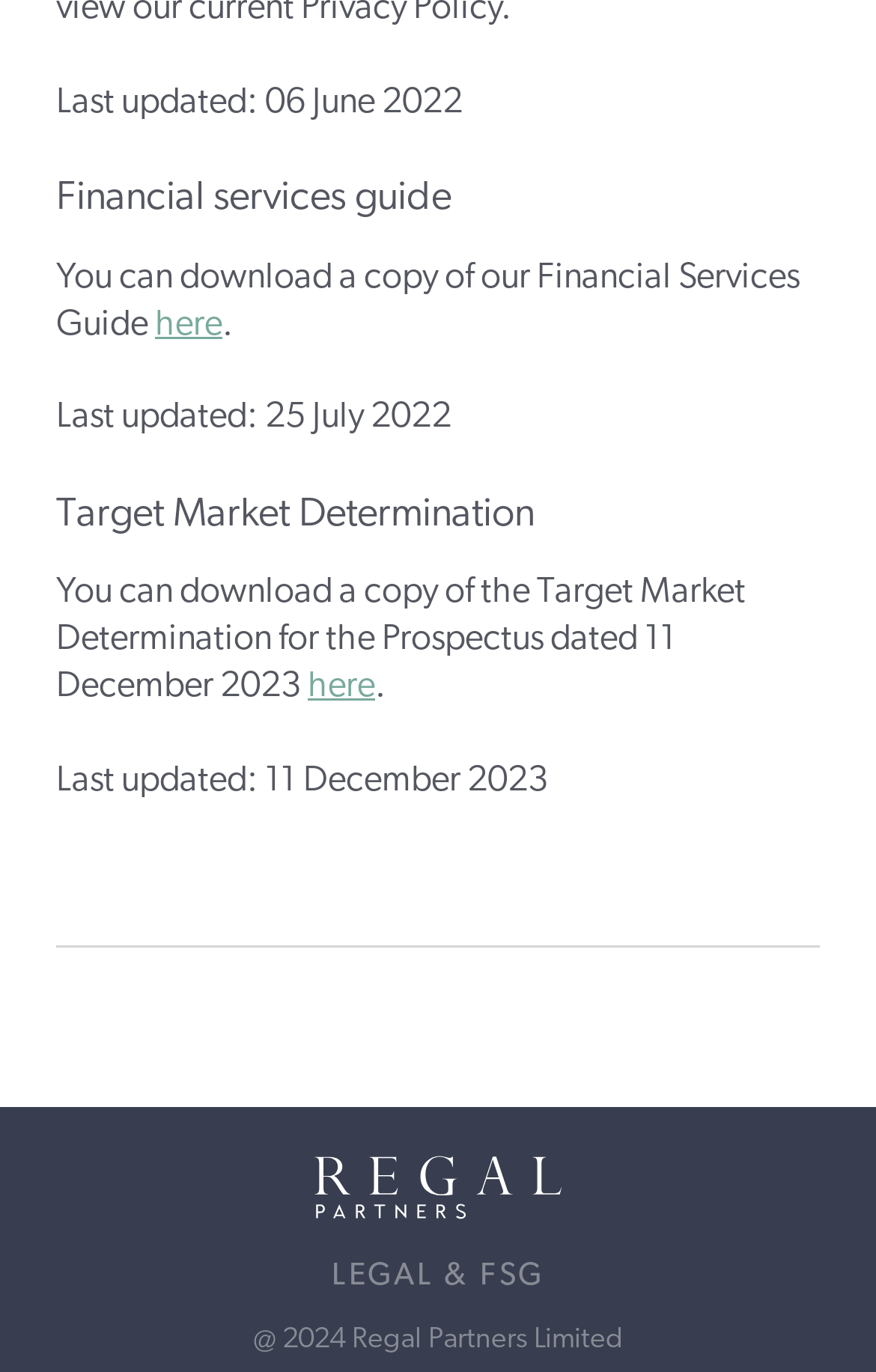Give a one-word or short phrase answer to this question: 
What is the logo of the company?

Logo